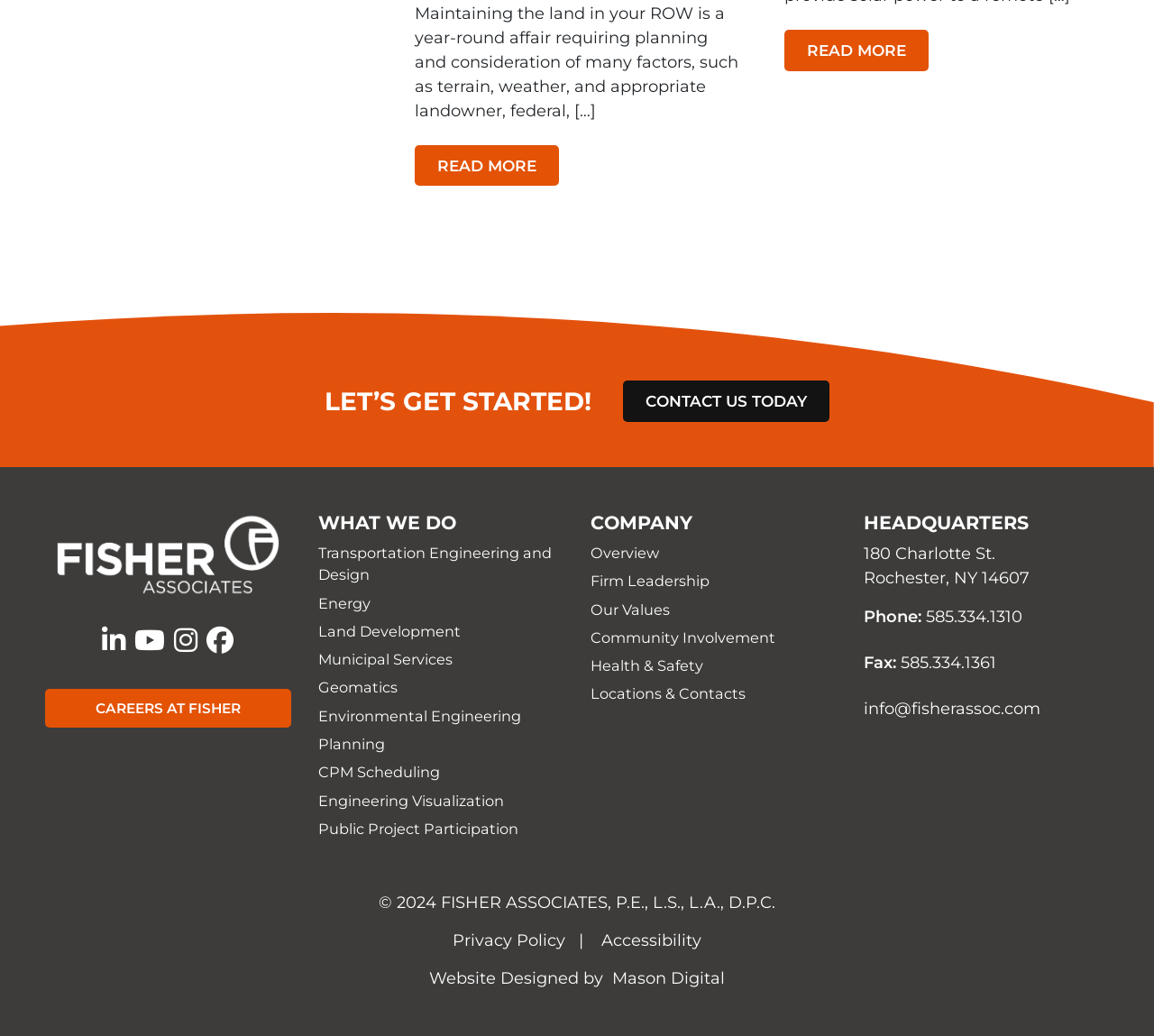Specify the bounding box coordinates of the region I need to click to perform the following instruction: "Explore careers at Fisher". The coordinates must be four float numbers in the range of 0 to 1, i.e., [left, top, right, bottom].

[0.039, 0.665, 0.252, 0.703]